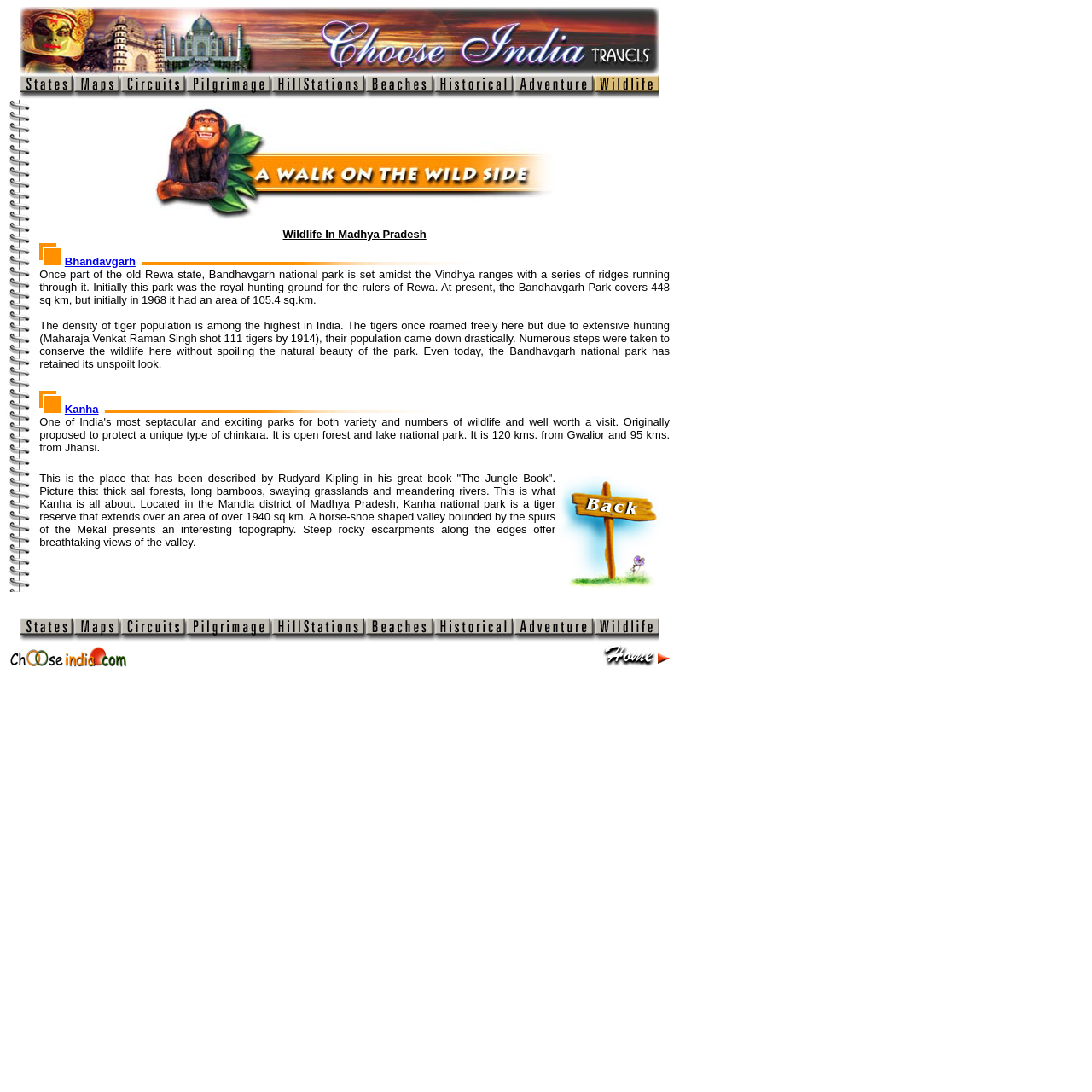Bounding box coordinates are given in the format (top-left x, top-left y, bottom-right x, bottom-right y). All values should be floating point numbers between 0 and 1. Provide the bounding box coordinate for the UI element described as: alt="adventure"

[0.47, 0.08, 0.543, 0.094]